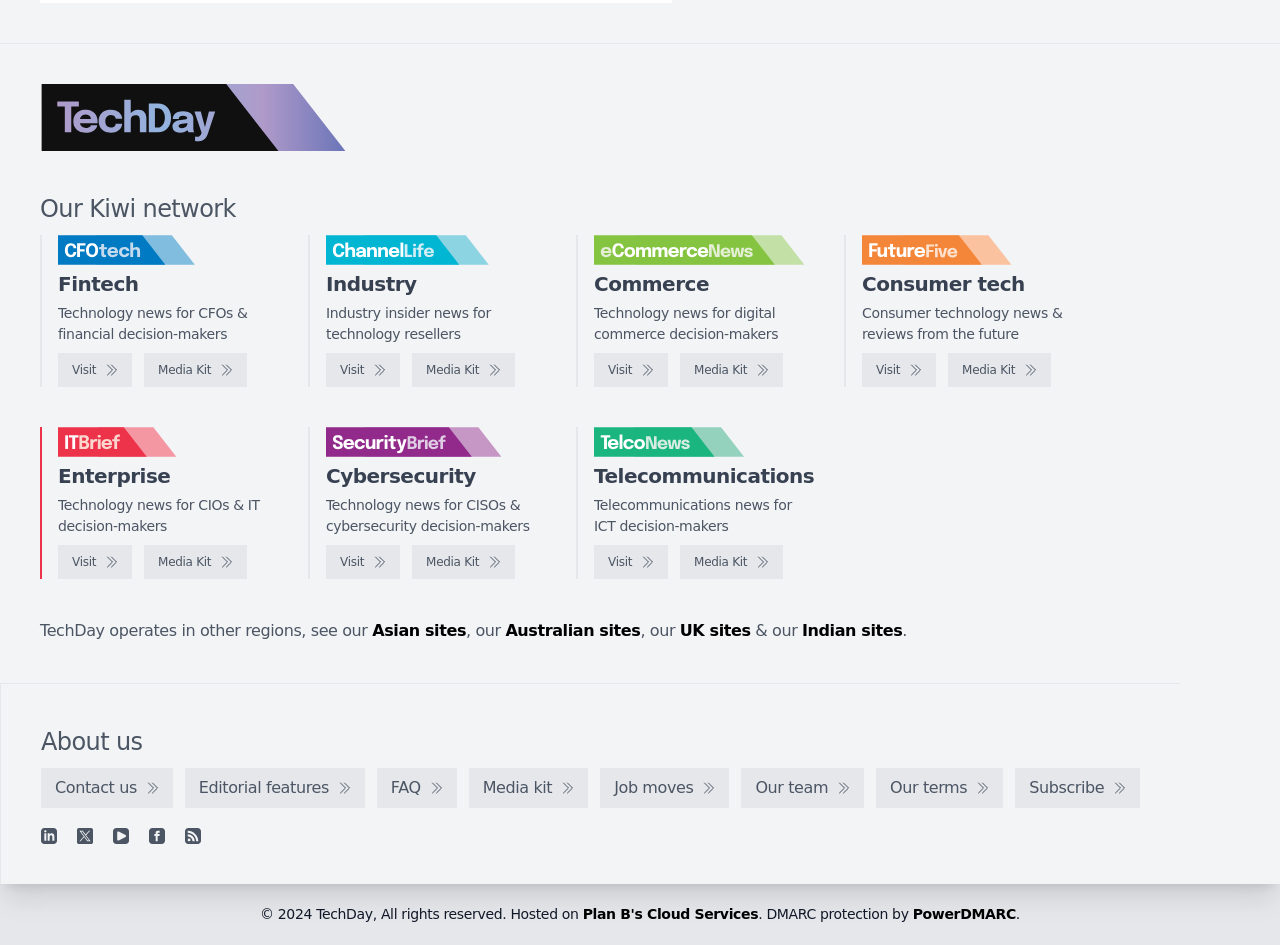Extract the bounding box coordinates of the UI element described: "Visit". Provide the coordinates in the format [left, top, right, bottom] with values ranging from 0 to 1.

[0.045, 0.577, 0.103, 0.613]